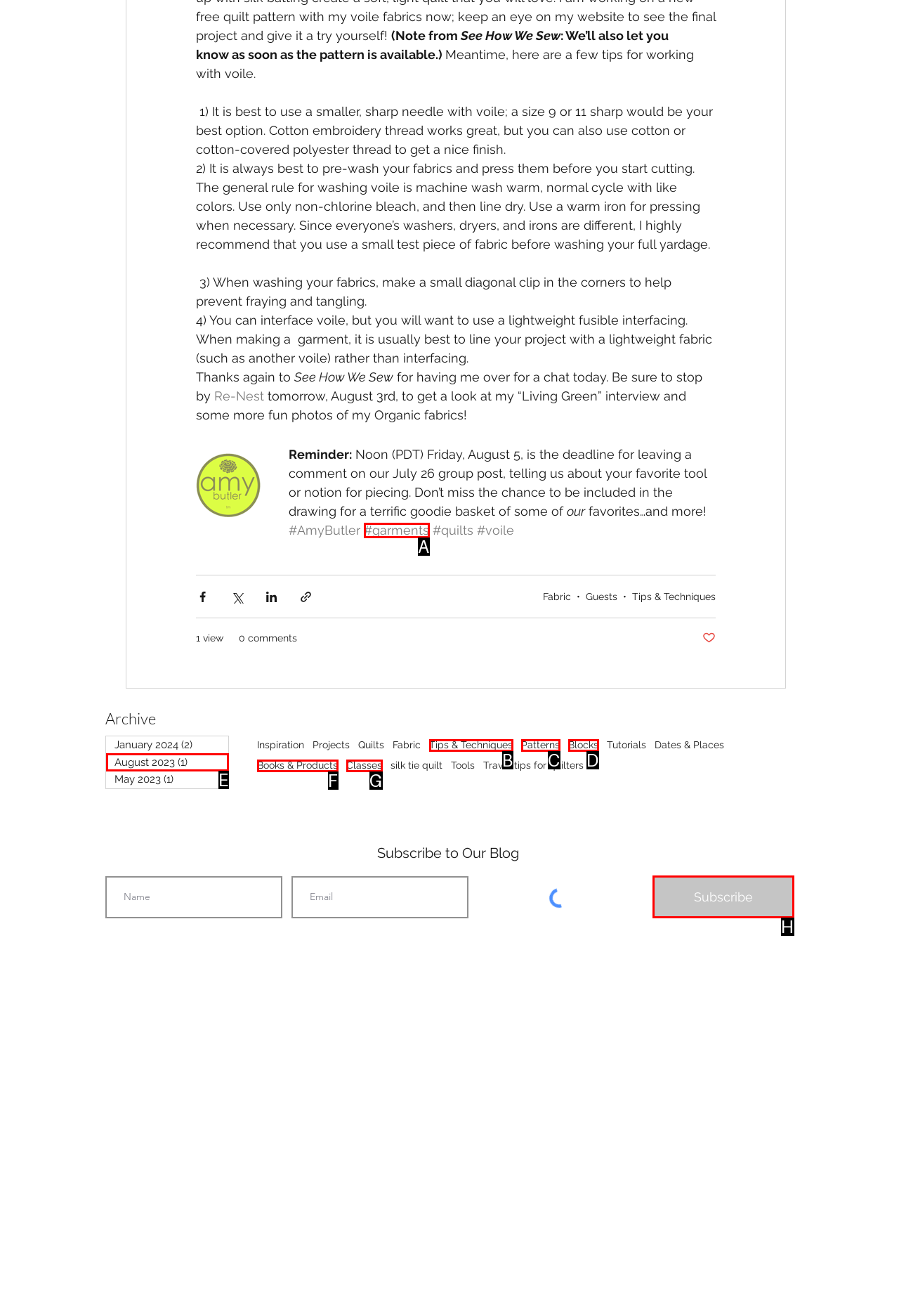Tell me which one HTML element best matches the description: August 2023 (1) 1 post
Answer with the option's letter from the given choices directly.

E